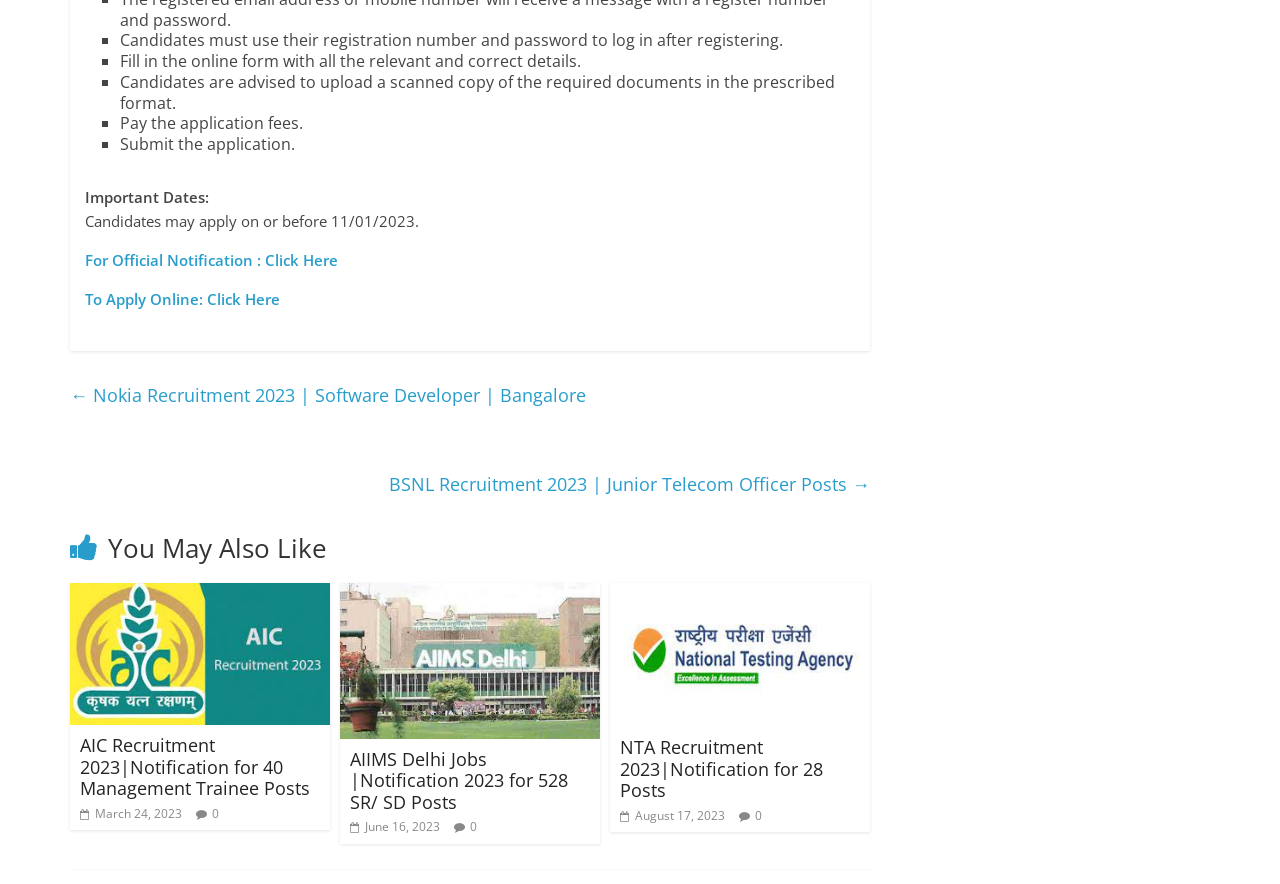Please answer the following question using a single word or phrase: 
What is the purpose of the 'For Official Notification : Click Here' link?

To access official notification